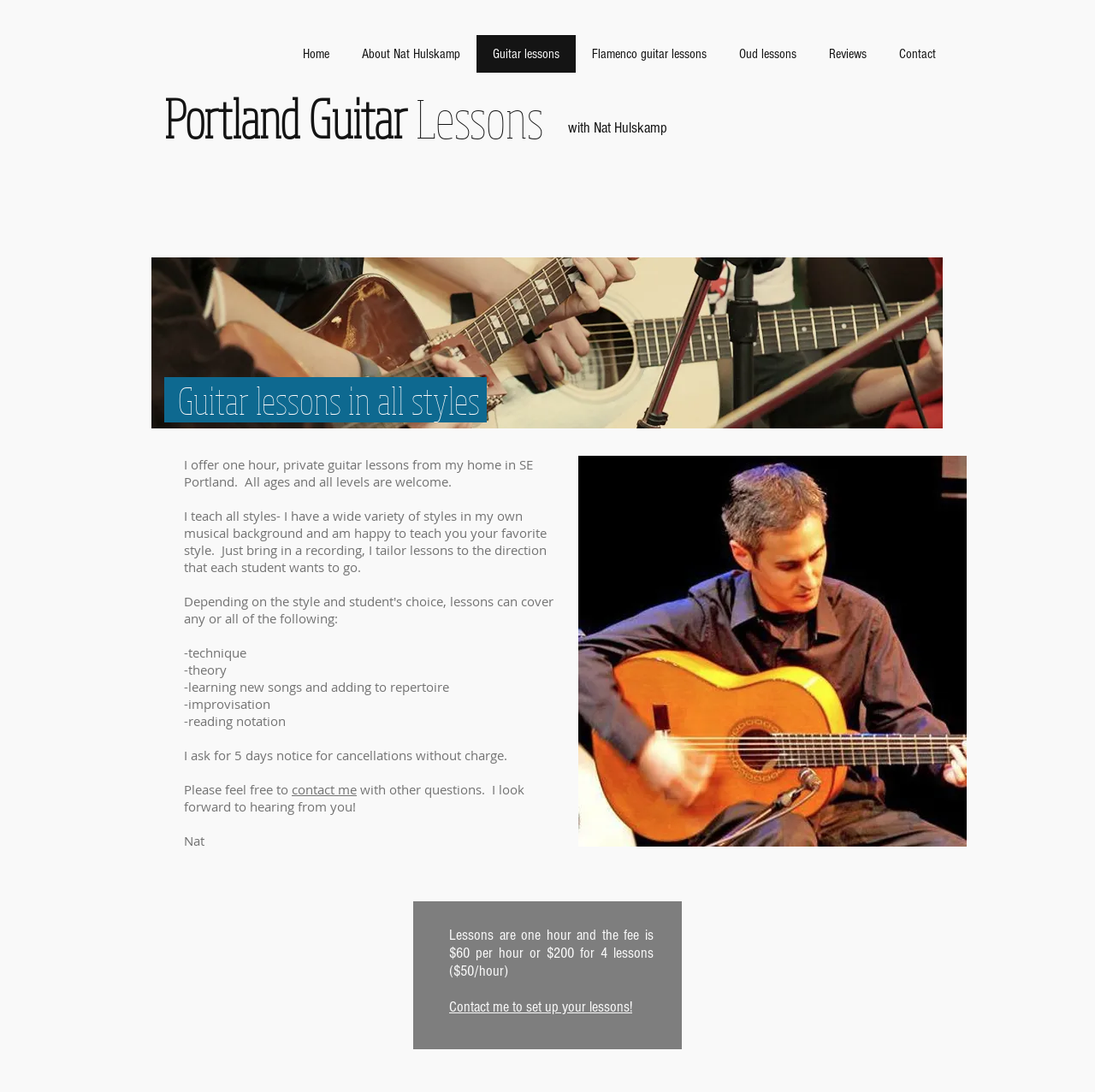Utilize the details in the image to give a detailed response to the question: How long are the guitar lessons?

The duration of the guitar lessons is mentioned in the text 'I offer one hour, private guitar lessons from my home in SE Portland.' which indicates that each lesson is one hour long.